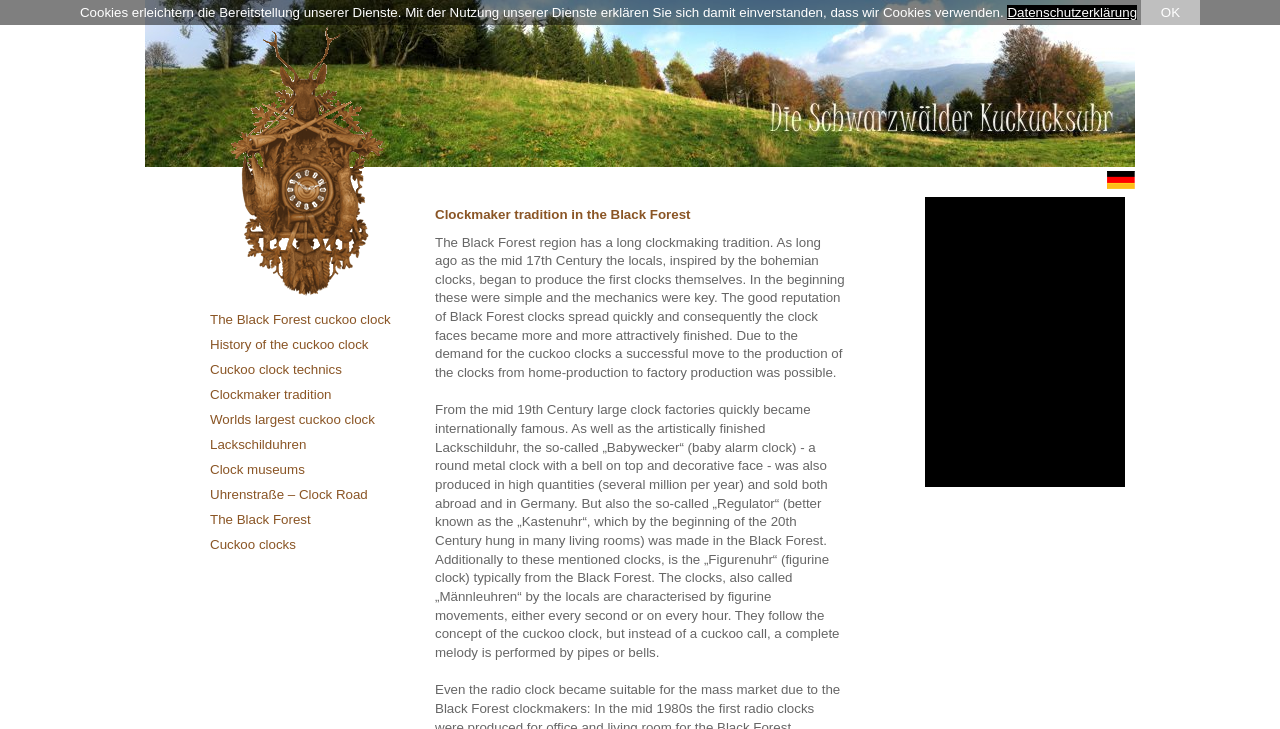How many million 'Babywecker' clocks were produced per year?
Using the image, respond with a single word or phrase.

Several million